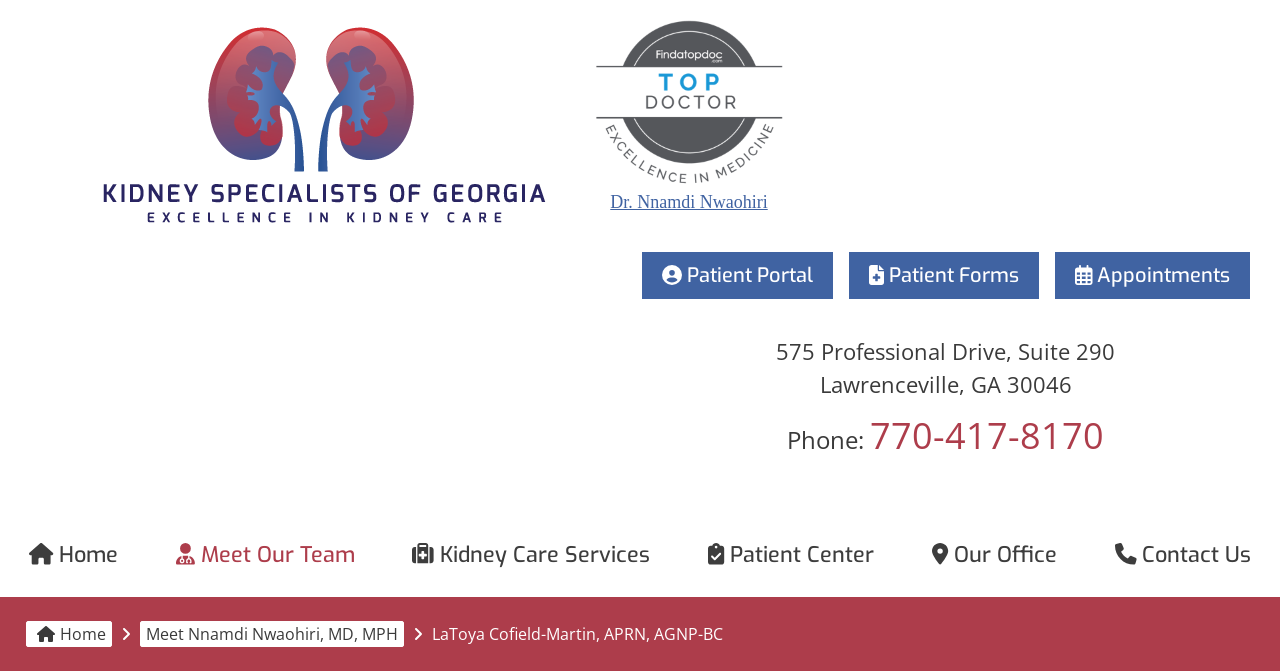Give a succinct answer to this question in a single word or phrase: 
What is the phone number of the office?

770-417-8170